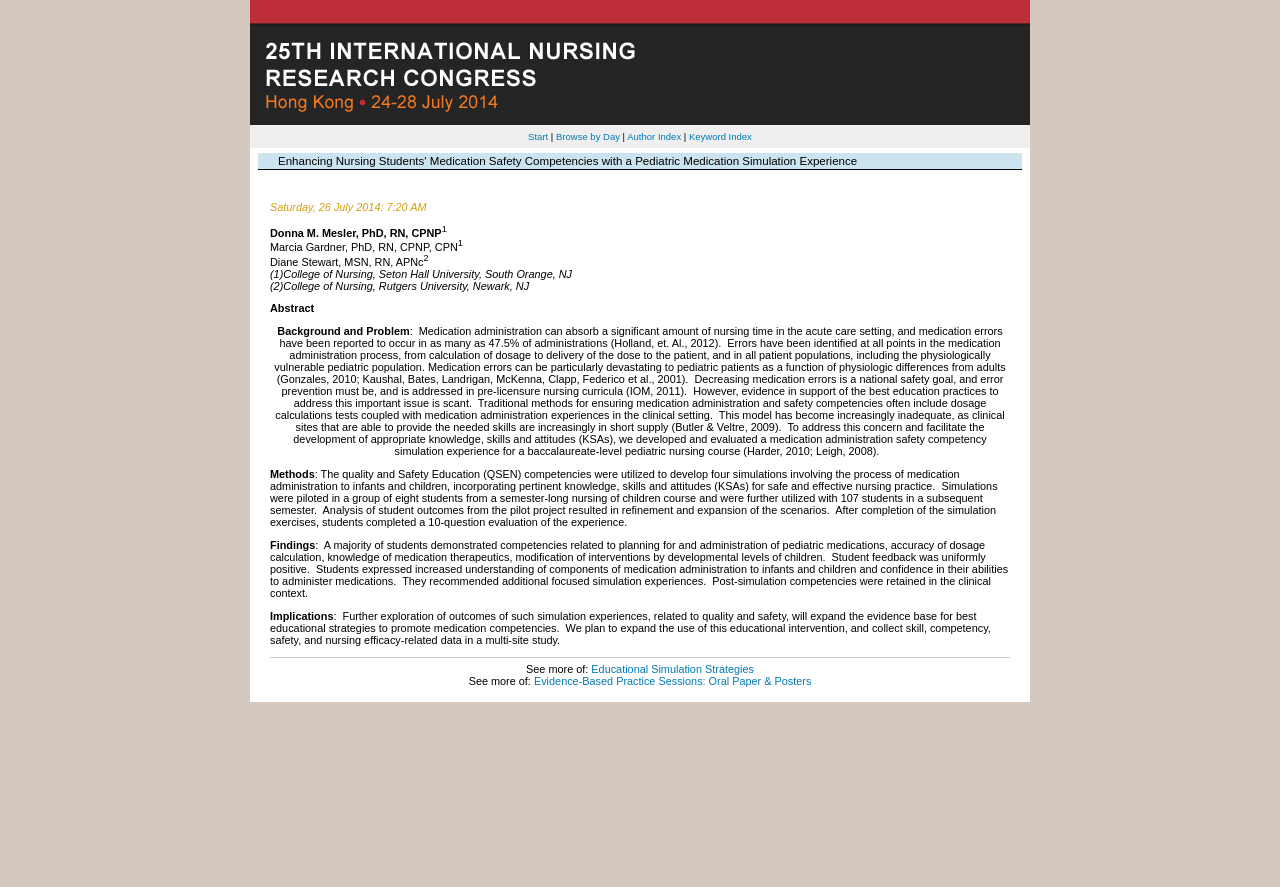Based on the image, please respond to the question with as much detail as possible:
What is the purpose of the medication administration safety competency simulation experience?

The purpose of the medication administration safety competency simulation experience can be inferred from the background and problem section of the abstract, which mentions that medication errors have been reported to occur in as many as 47.5% of administrations and that decreasing medication errors is a national safety goal.